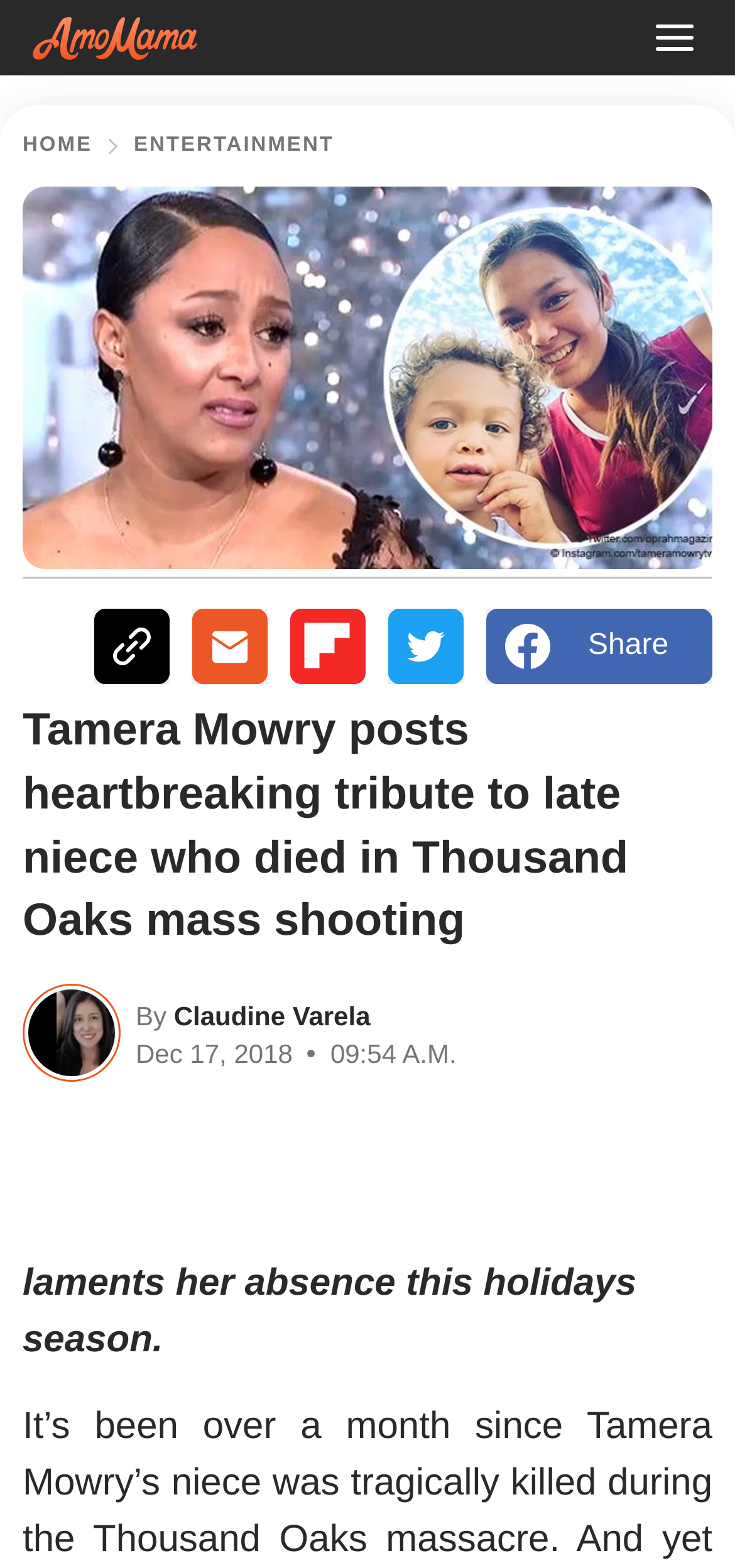Predict the bounding box for the UI component with the following description: "Claudine Varela".

[0.227, 0.634, 0.504, 0.658]